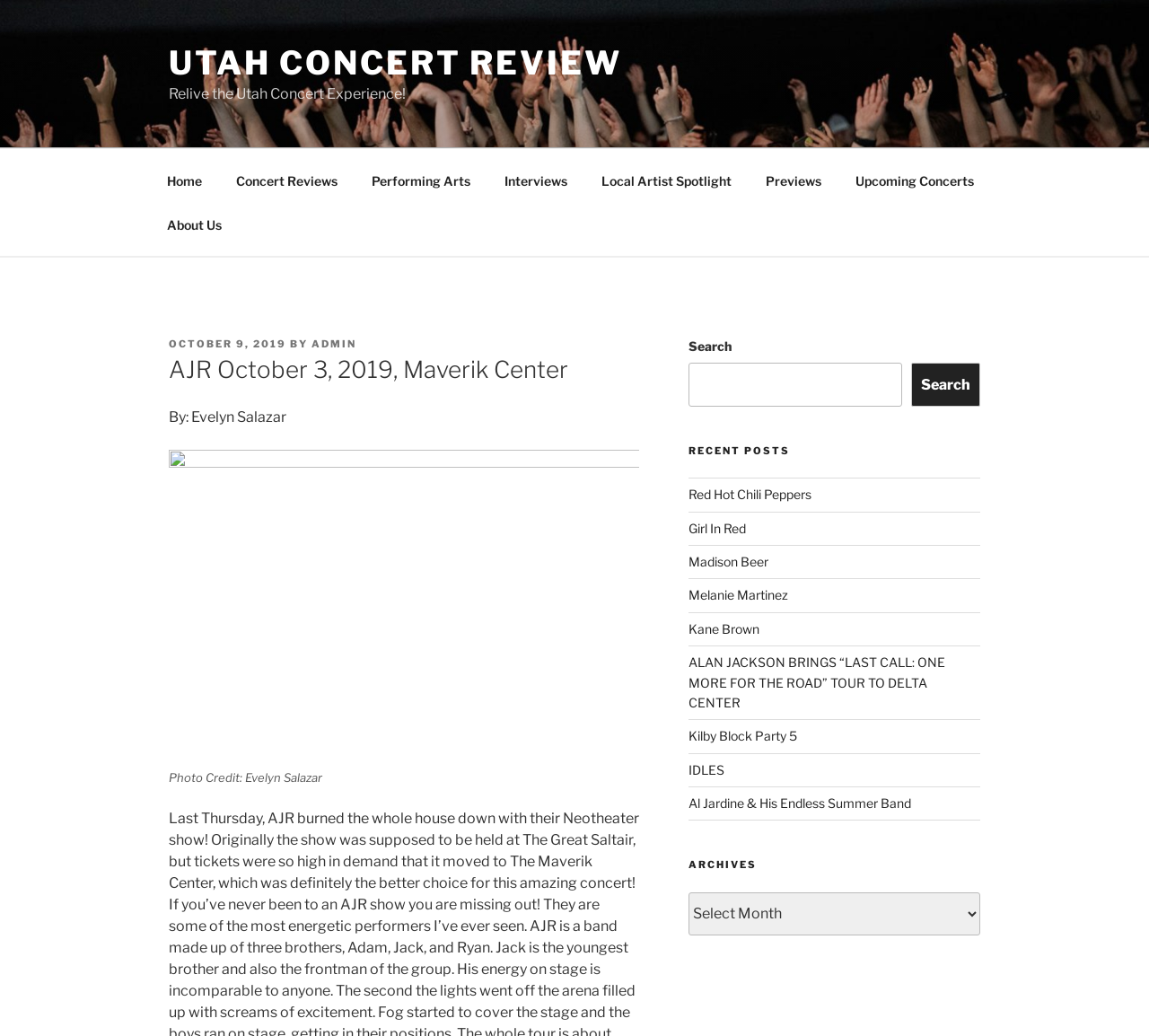Who is the author of the concert review? Using the information from the screenshot, answer with a single word or phrase.

Evelyn Salazar